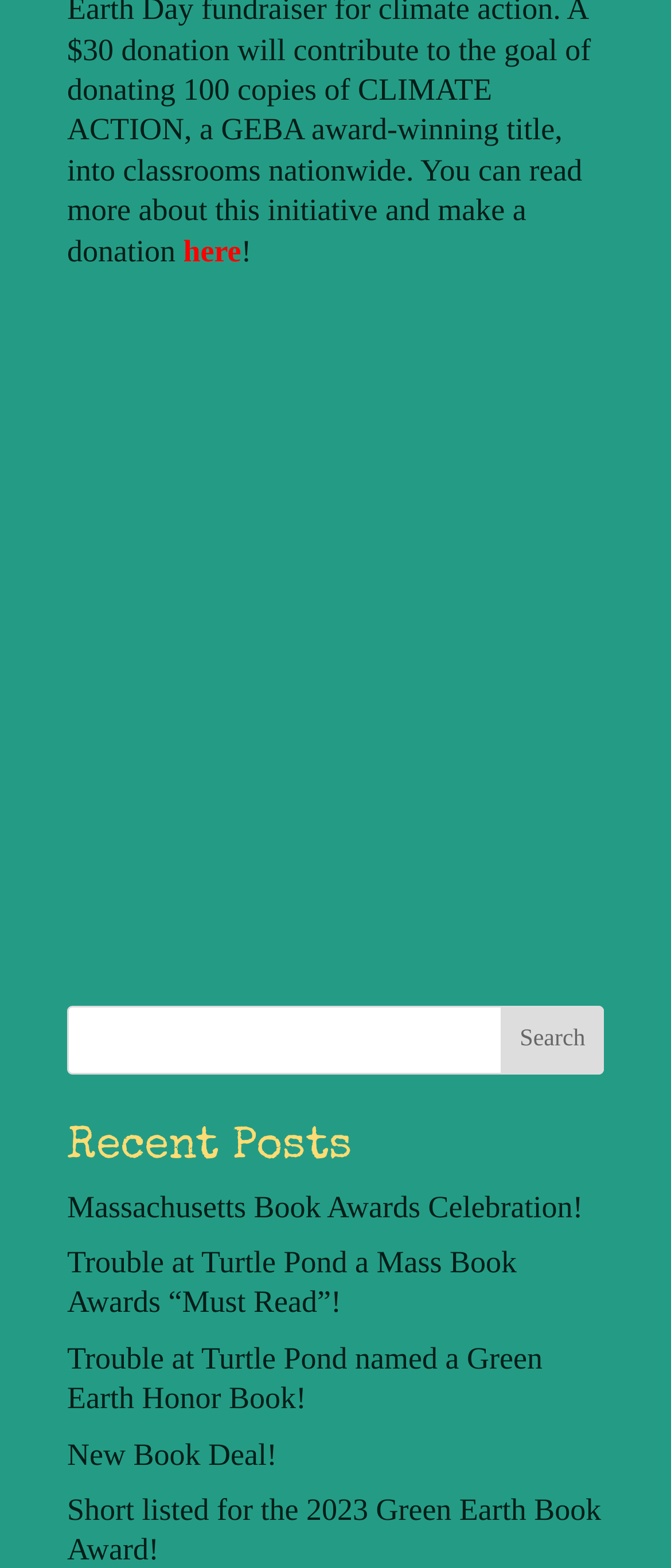Provide a single word or phrase answer to the question: 
Is the search box required?

No